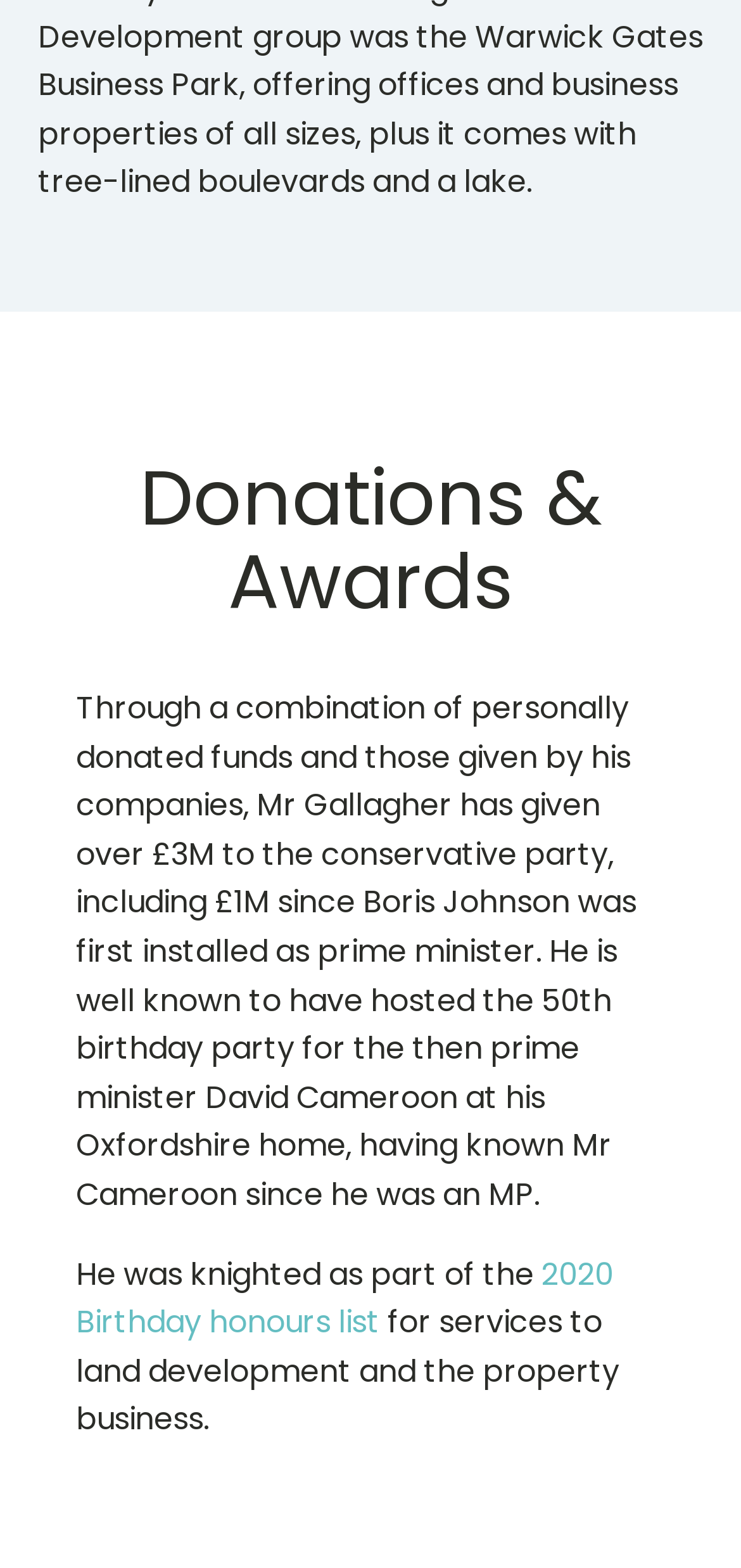Find the bounding box coordinates for the HTML element specified by: "2020 Birthday honours list".

[0.103, 0.798, 0.828, 0.857]